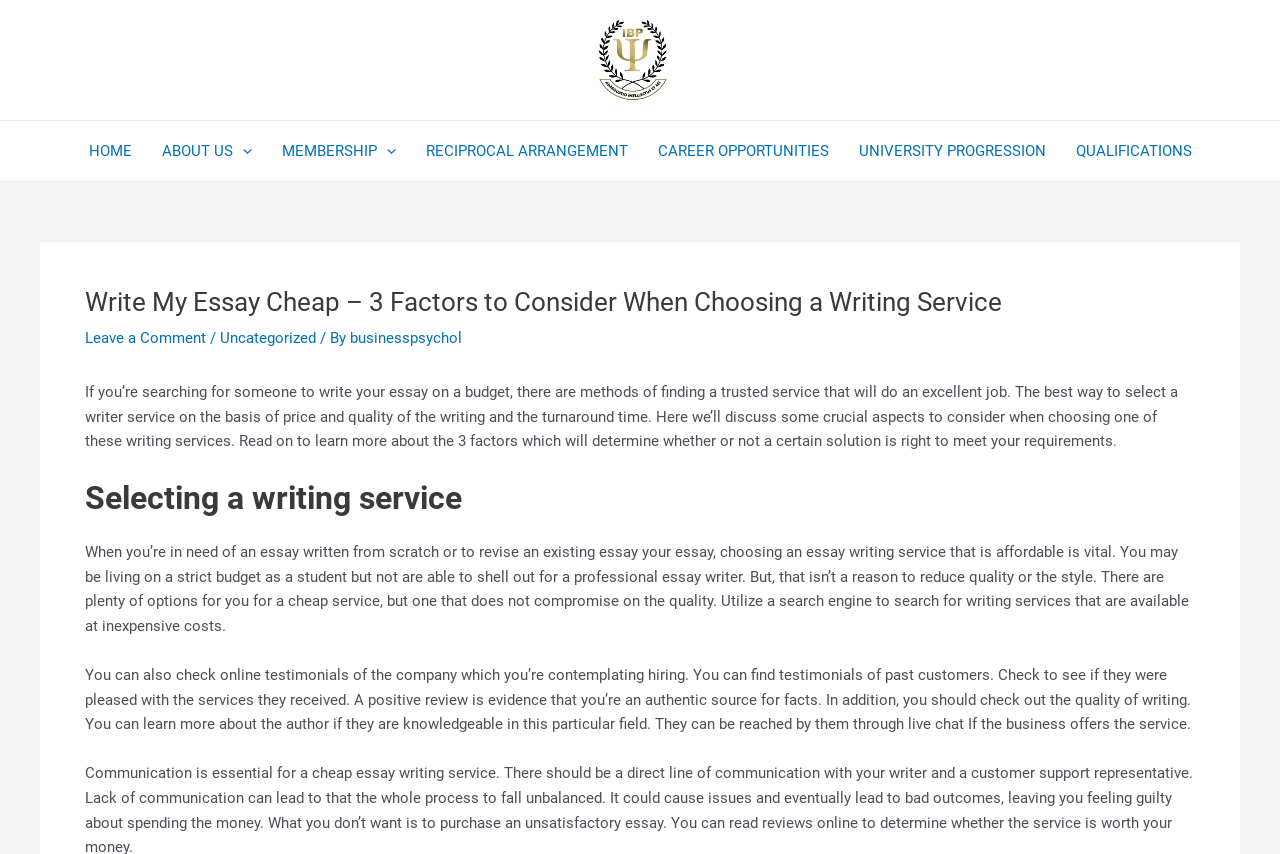What should one consider when searching for a writing service?
With the help of the image, please provide a detailed response to the question.

According to the webpage, when searching for a writing service, one should consider three crucial factors: the price of the service, the quality of the writing, and the turnaround time to ensure that the service meets one's requirements.